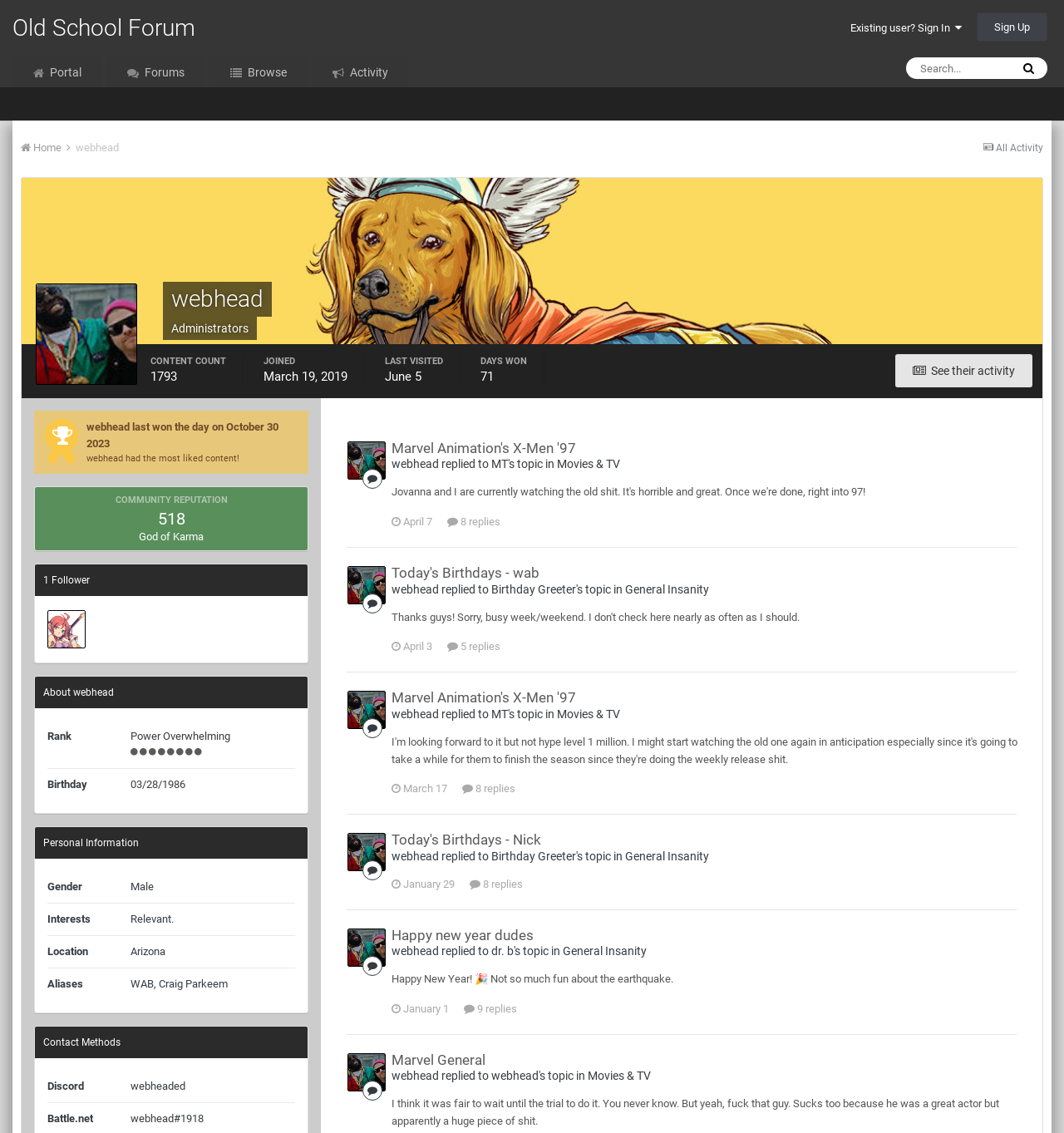From the webpage screenshot, predict the bounding box of the UI element that matches this description: "Existing user? Sign In".

[0.799, 0.019, 0.904, 0.03]